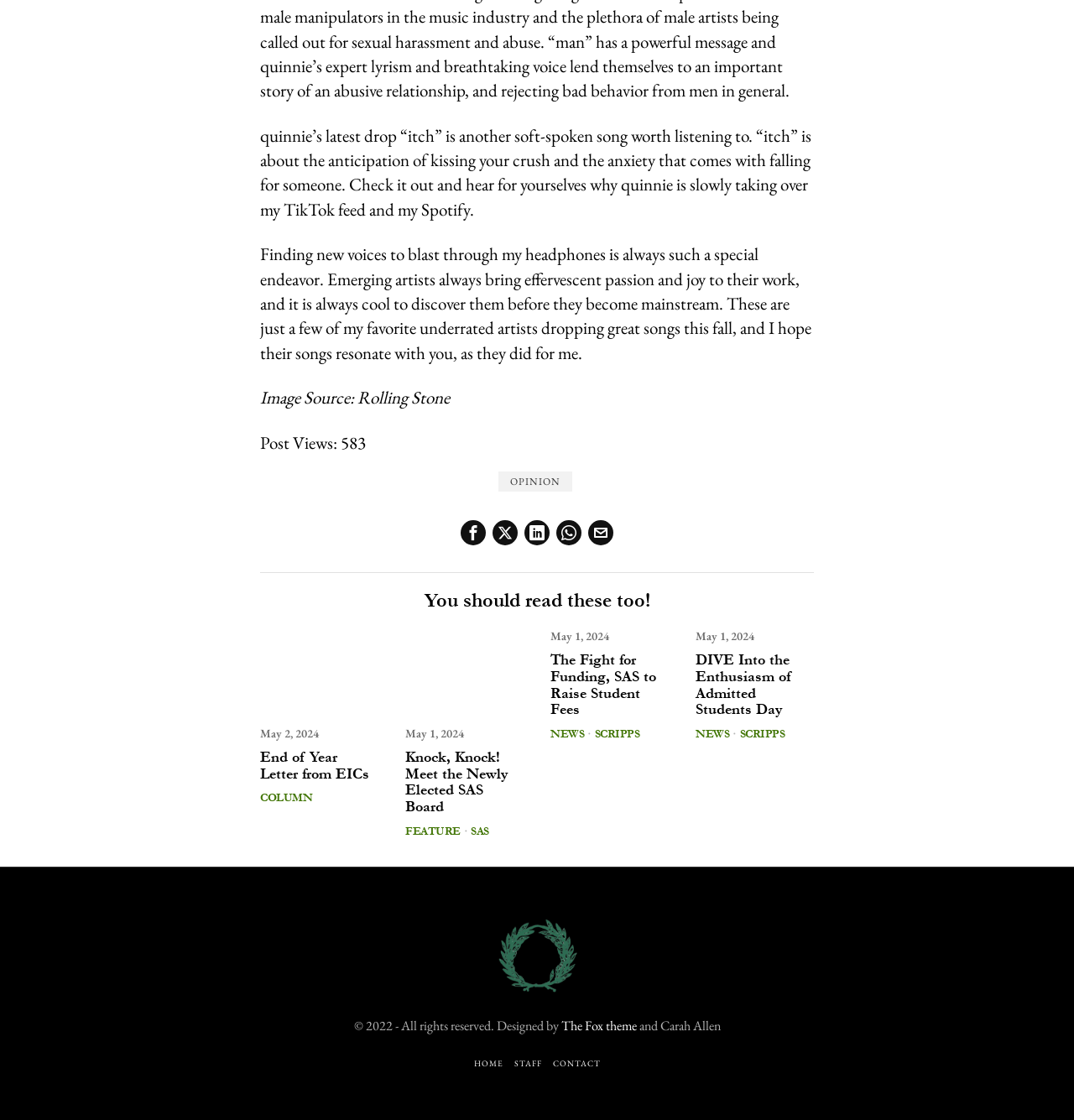Identify the bounding box coordinates of the area you need to click to perform the following instruction: "View the post 'Knock, Knock! Meet the Newly Elected SAS Board'".

[0.377, 0.669, 0.488, 0.728]